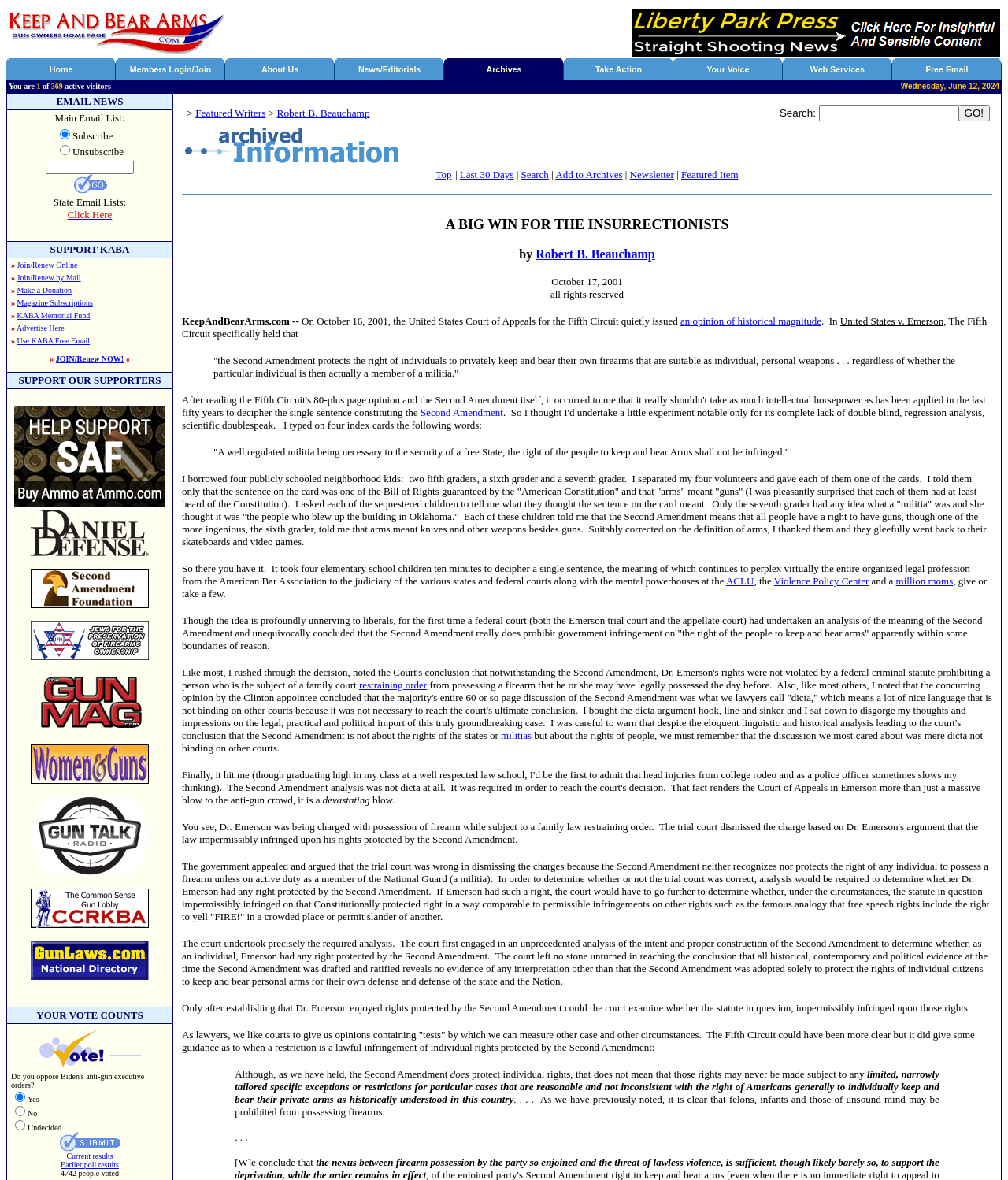What is the date displayed on the webpage?
Give a detailed and exhaustive answer to the question.

The date can be found in the top-right corner of the webpage, where it says 'Wednesday, June 12, 2024'.